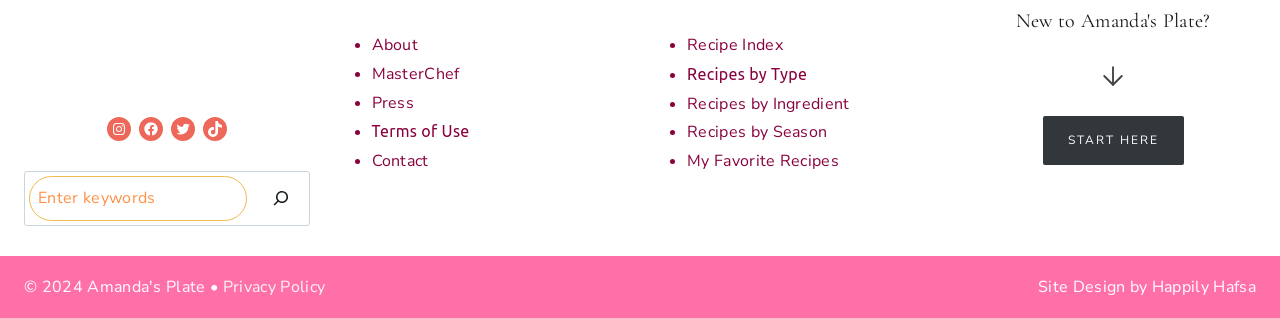Please identify the bounding box coordinates of the element's region that needs to be clicked to fulfill the following instruction: "Visit Amanda's Plate on Instagram". The bounding box coordinates should consist of four float numbers between 0 and 1, i.e., [left, top, right, bottom].

[0.083, 0.367, 0.102, 0.443]